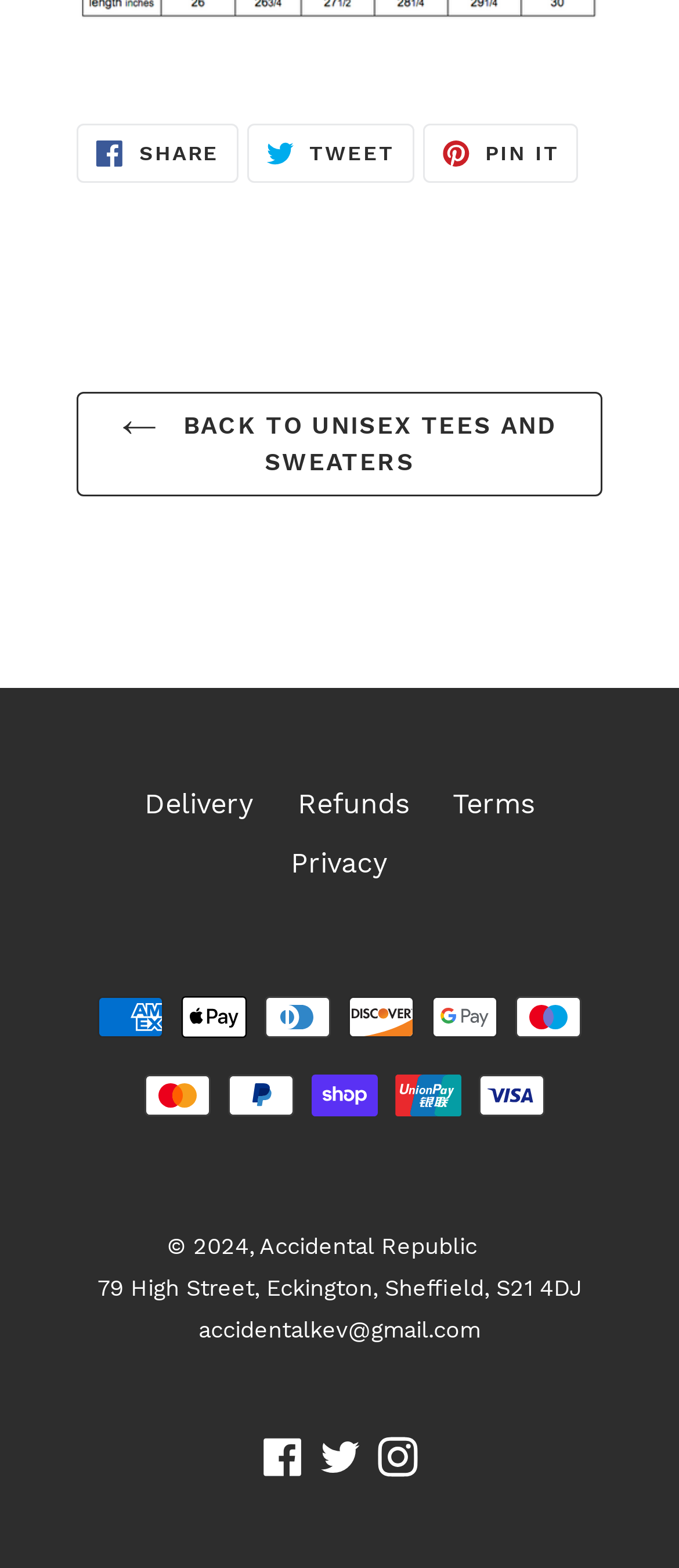Please specify the coordinates of the bounding box for the element that should be clicked to carry out this instruction: "Share on Facebook". The coordinates must be four float numbers between 0 and 1, formatted as [left, top, right, bottom].

[0.113, 0.078, 0.351, 0.116]